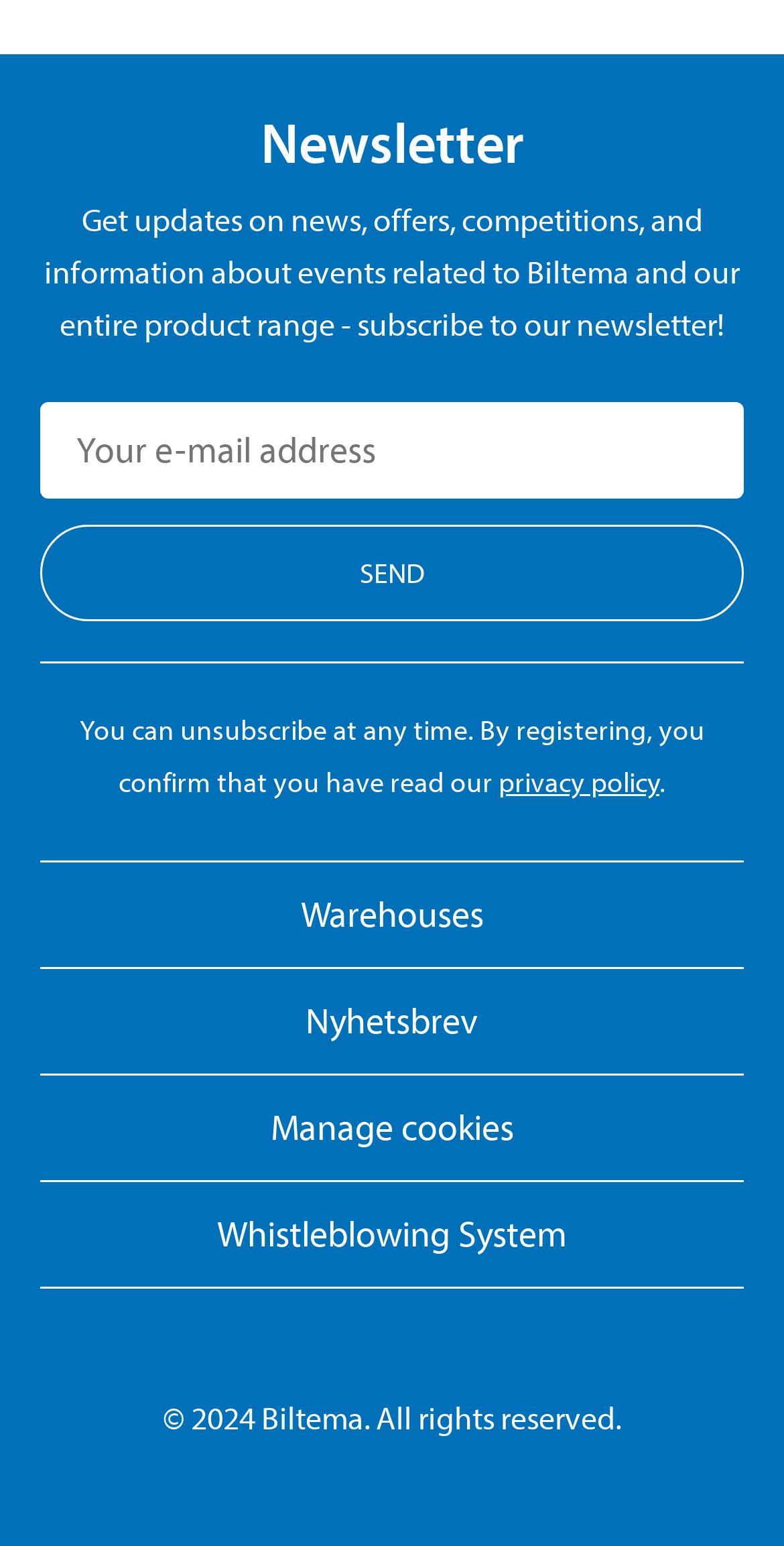Respond to the question with just a single word or phrase: 
What is required to join the newsletter?

E-mail address